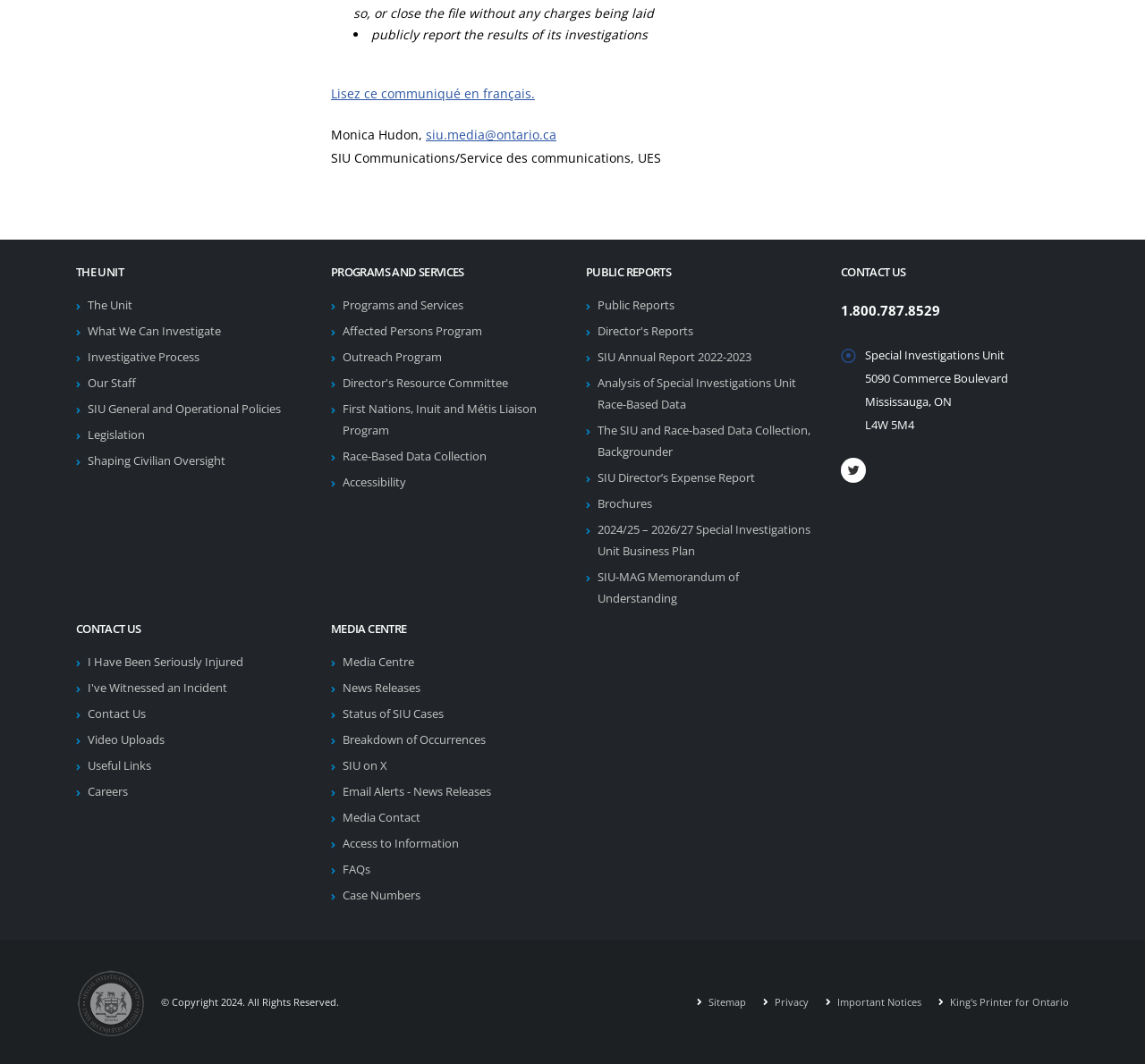What is the phone number to contact?
Please give a well-detailed answer to the question.

I found the answer by looking at the static text '1.800.787.8529' under the 'CONTACT US' heading, which is likely the phone number to contact.